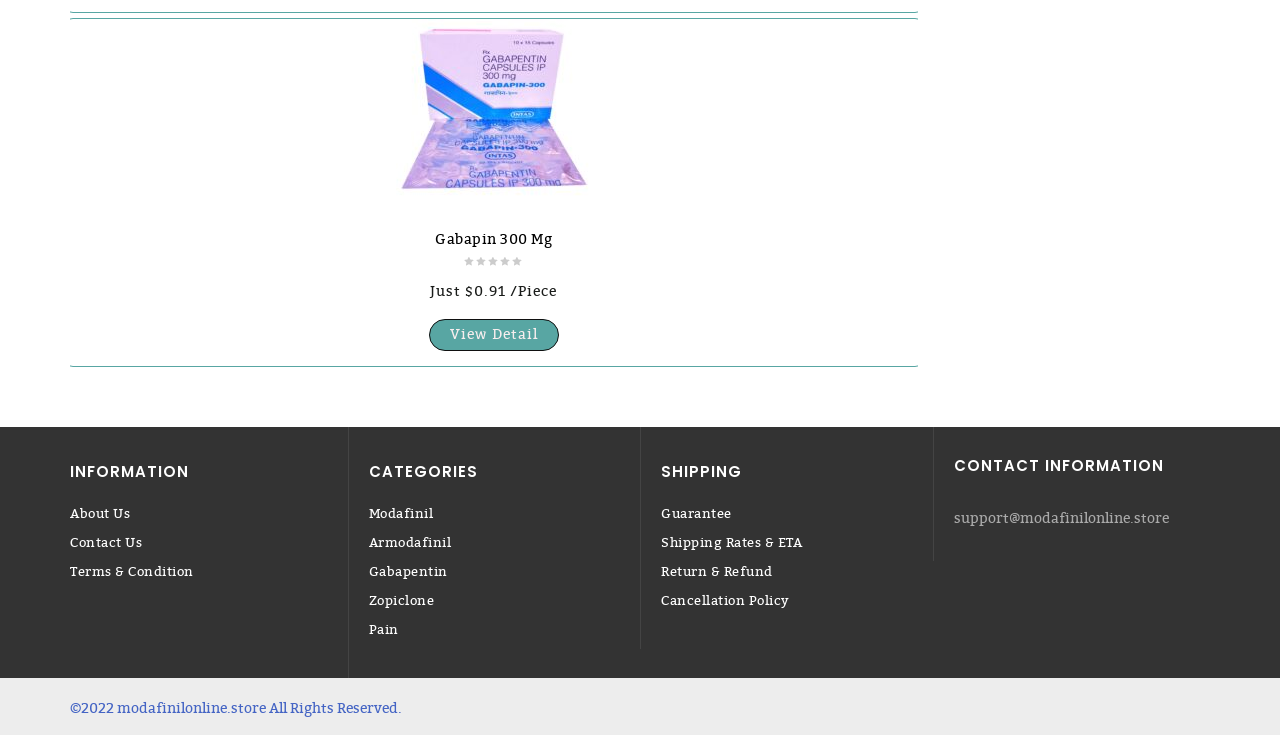Find the bounding box coordinates of the clickable area required to complete the following action: "Contact support".

[0.745, 0.694, 0.913, 0.717]